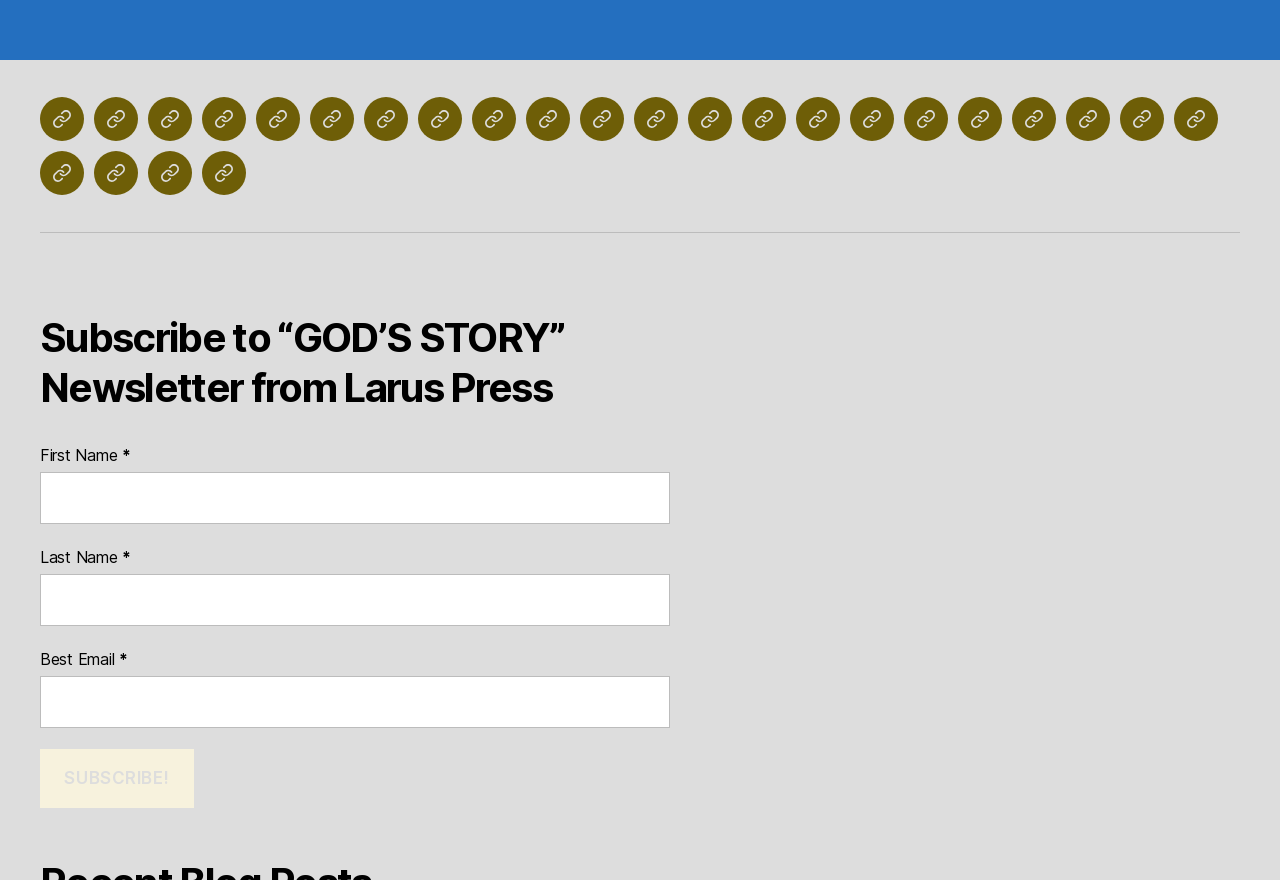Determine the bounding box coordinates for the UI element with the following description: "What is Larus Press". The coordinates should be four float numbers between 0 and 1, represented as [left, top, right, bottom].

[0.242, 0.133, 0.277, 0.183]